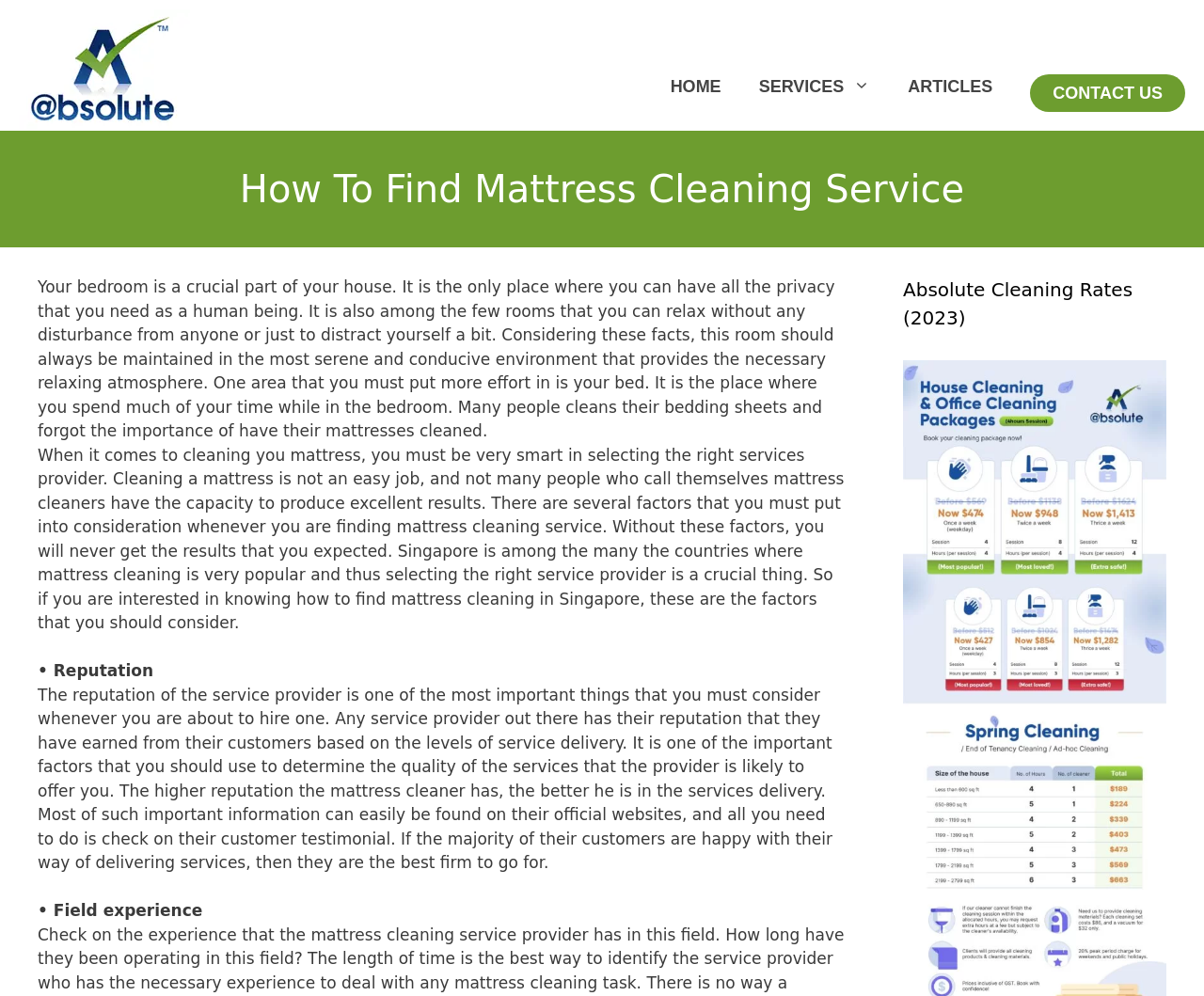How many links are in the navigation menu?
Using the image, provide a detailed and thorough answer to the question.

By examining the webpage structure, I found that the navigation menu contains four links: 'HOME', 'SERVICES', 'ARTICLES', and 'CONTACT US'.